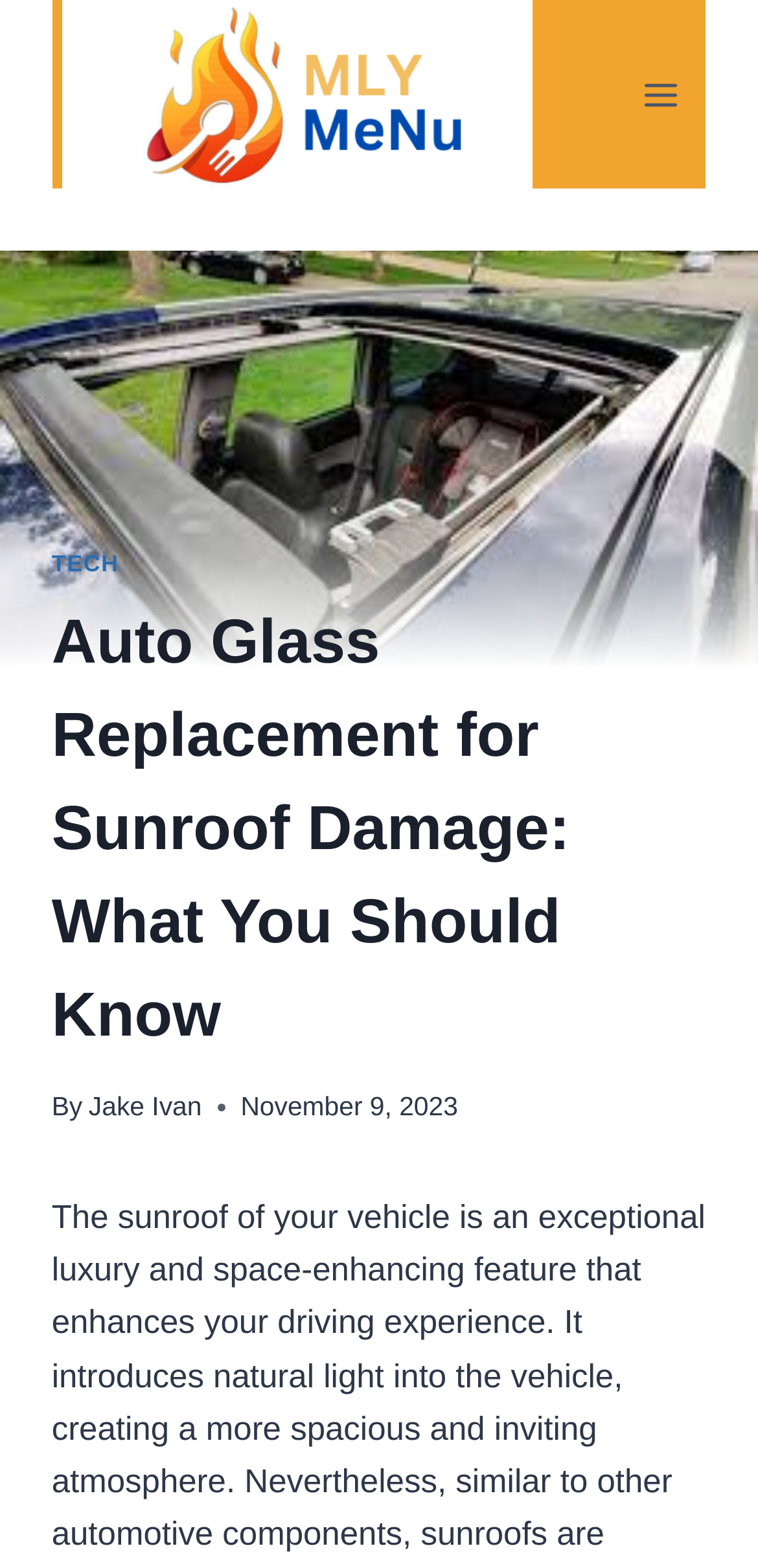What is the main topic of the article?
Provide a detailed answer to the question using information from the image.

The main topic of the article can be inferred by looking at the image at the top of the page, which is labeled 'Sunroof Damage', and the heading of the article, which mentions 'Auto Glass Replacement for Sunroof Damage'.